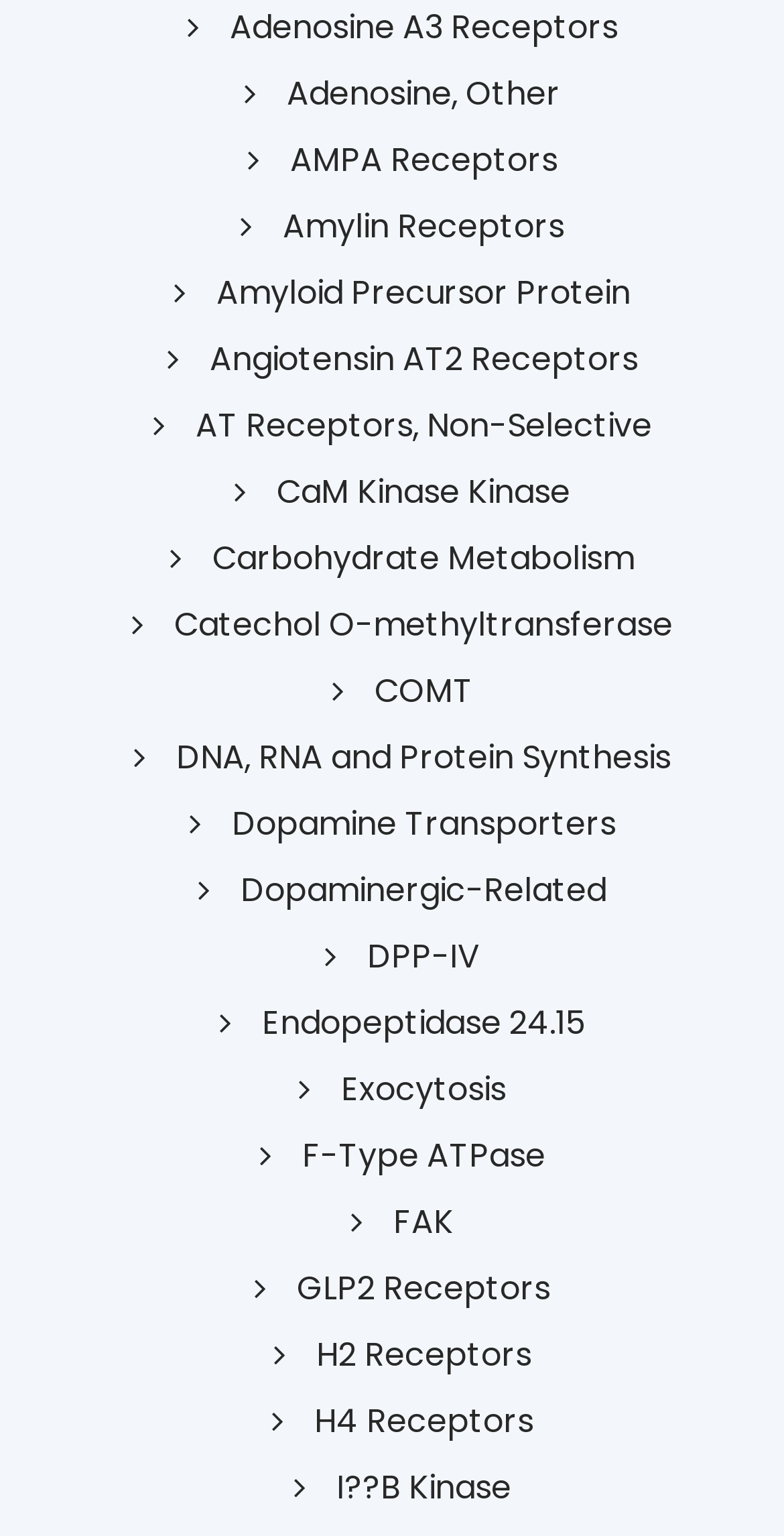Locate the bounding box coordinates of the element that should be clicked to execute the following instruction: "Check out F-Type ATPase".

[0.331, 0.737, 0.696, 0.767]